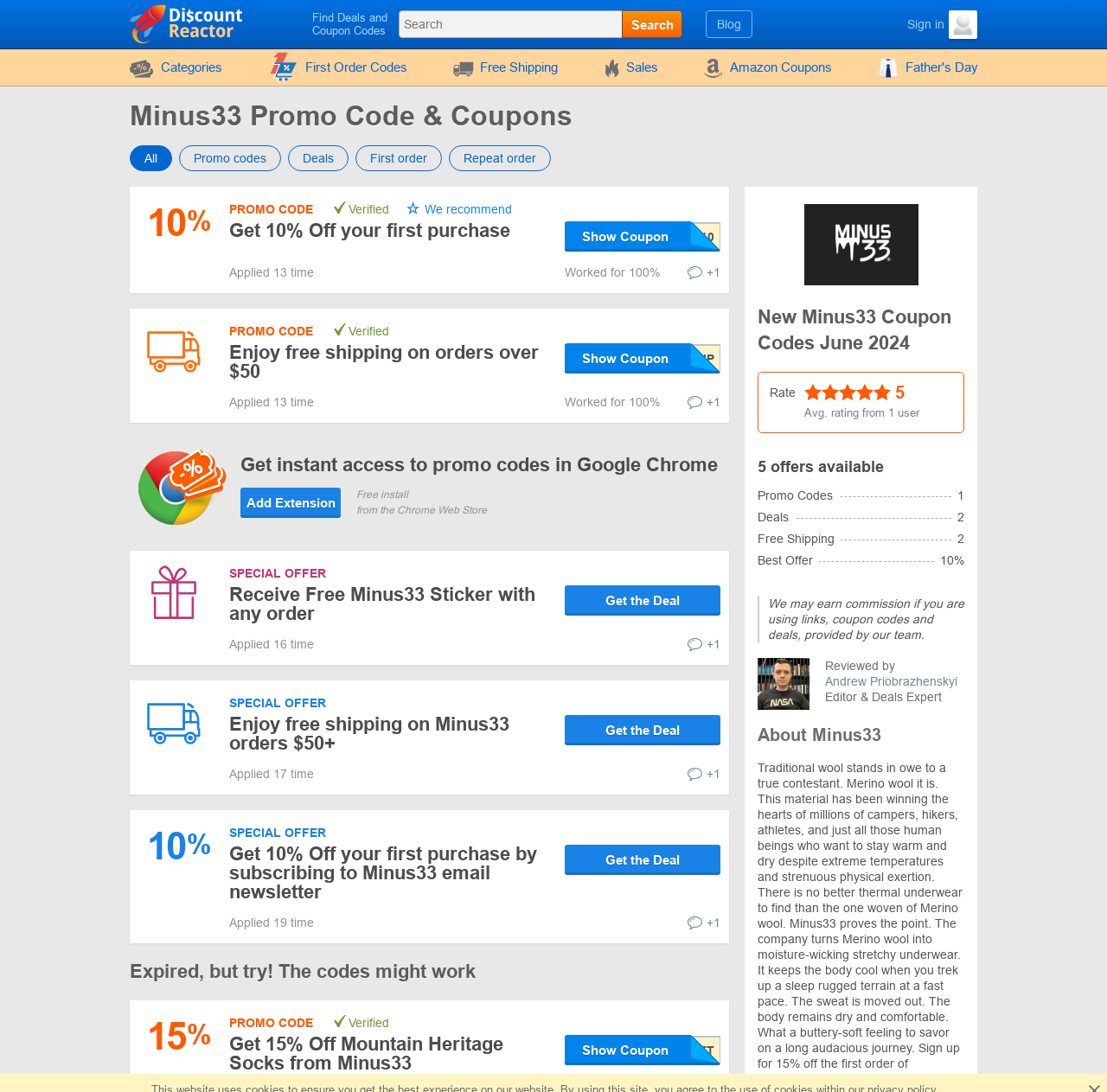Using the element description Blog, predict the bounding box coordinates for the UI element. Provide the coordinates in (top-left x, top-left y, bottom-right x, bottom-right y) format with values ranging from 0 to 1.

[0.639, 0.01, 0.679, 0.034]